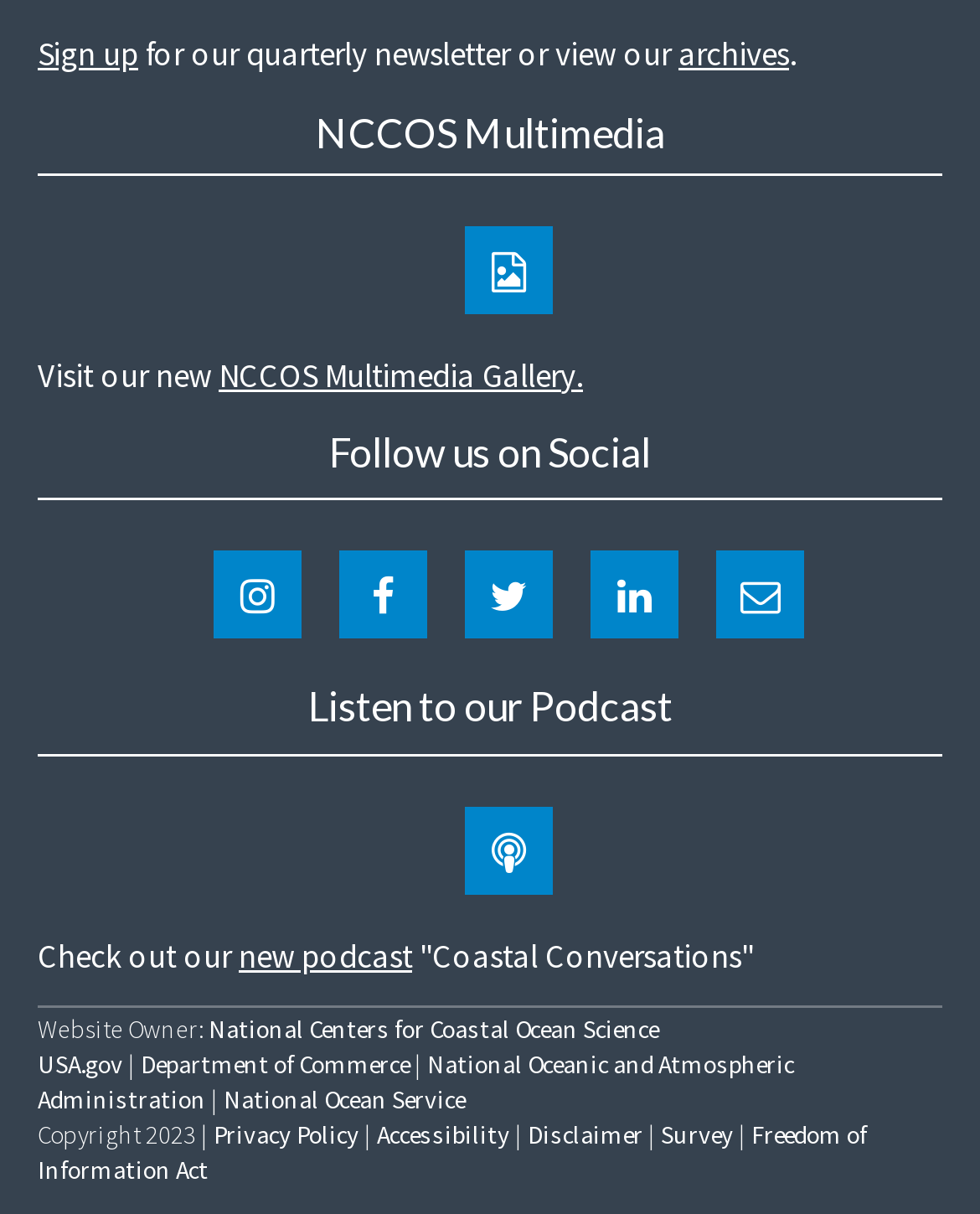Find the bounding box coordinates of the area that needs to be clicked in order to achieve the following instruction: "Visit the NCCOS Multimedia Gallery". The coordinates should be specified as four float numbers between 0 and 1, i.e., [left, top, right, bottom].

[0.223, 0.292, 0.587, 0.327]